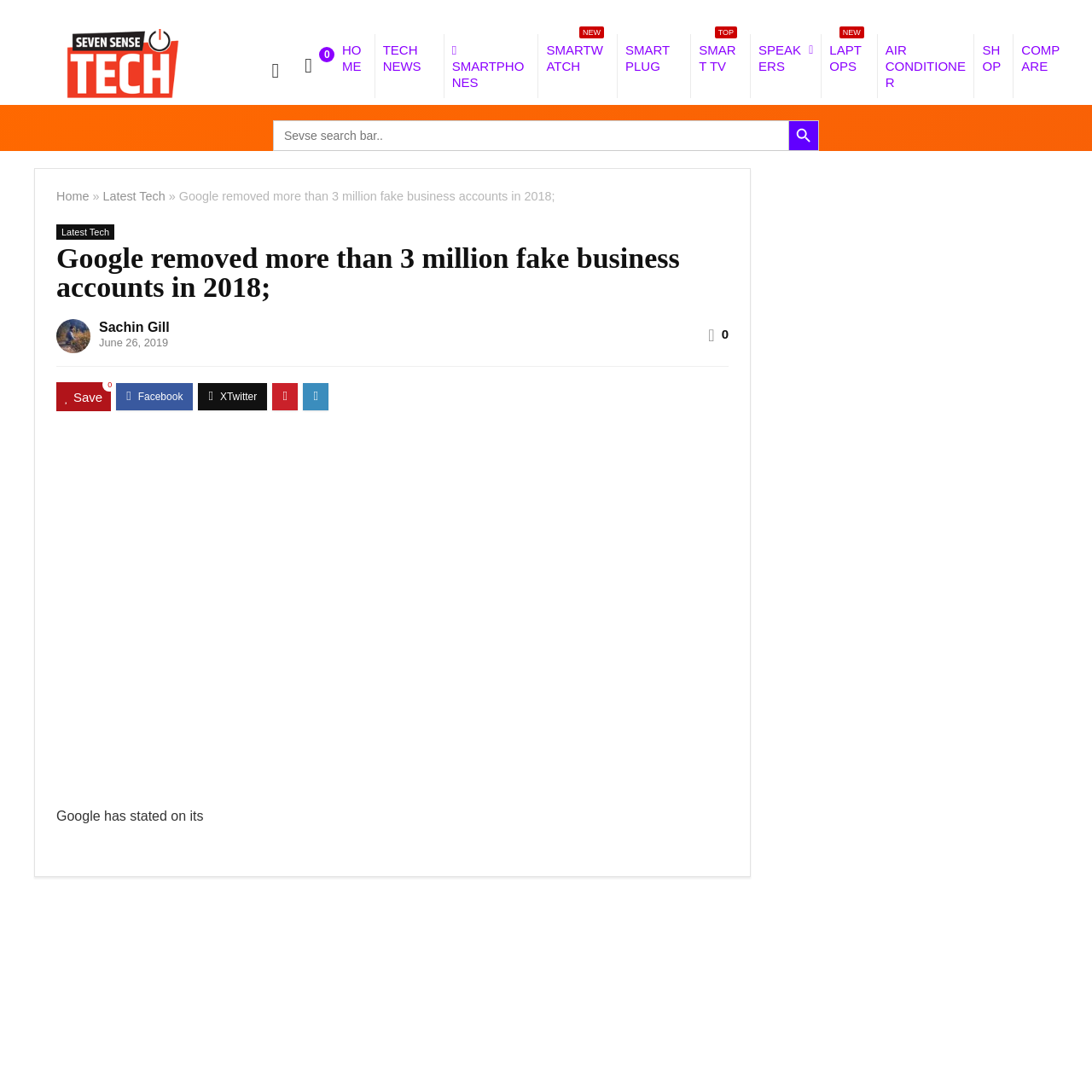Please identify the bounding box coordinates of the region to click in order to complete the given instruction: "Search for a product". The coordinates should be four float numbers between 0 and 1, i.e., [left, top, right, bottom].

[0.25, 0.11, 0.75, 0.138]